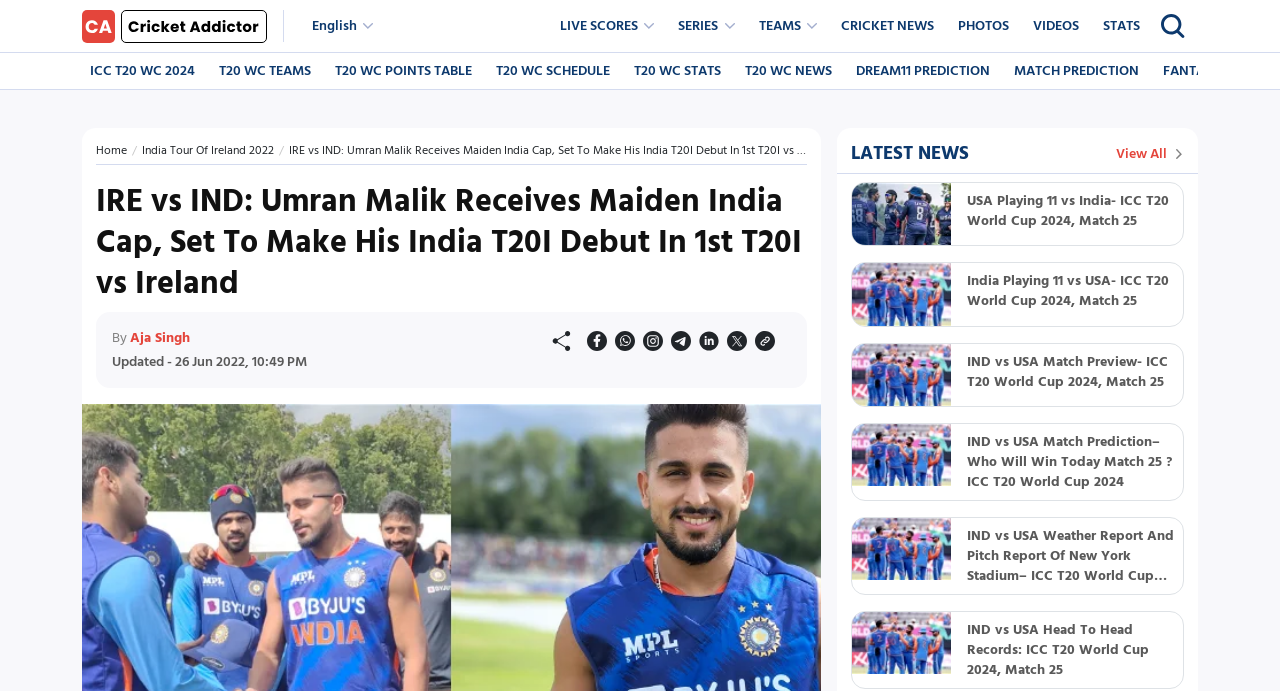Could you locate the bounding box coordinates for the section that should be clicked to accomplish this task: "View the 'CRICKET NEWS'".

[0.651, 0.012, 0.736, 0.064]